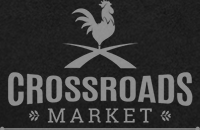Convey all the details present in the image.

The image features the logo of "Crossroads Market," prominently displayed against a dark background. At the top of the logo, a stylized rooster is depicted, symbolizing freshness and quality, which are often associated with markets and farm produce. Below the rooster, the name "CROSSROADS" is written in bold, uppercase letters, emphasizing its importance, followed by the word "MARKET" in a slightly smaller font. The design combines rustic elements with a modern touch, reflecting the market's commitment to providing a welcoming atmosphere for shoppers. This logo effectively conveys the store's identity and connection to the local community of Green Lake, WI.